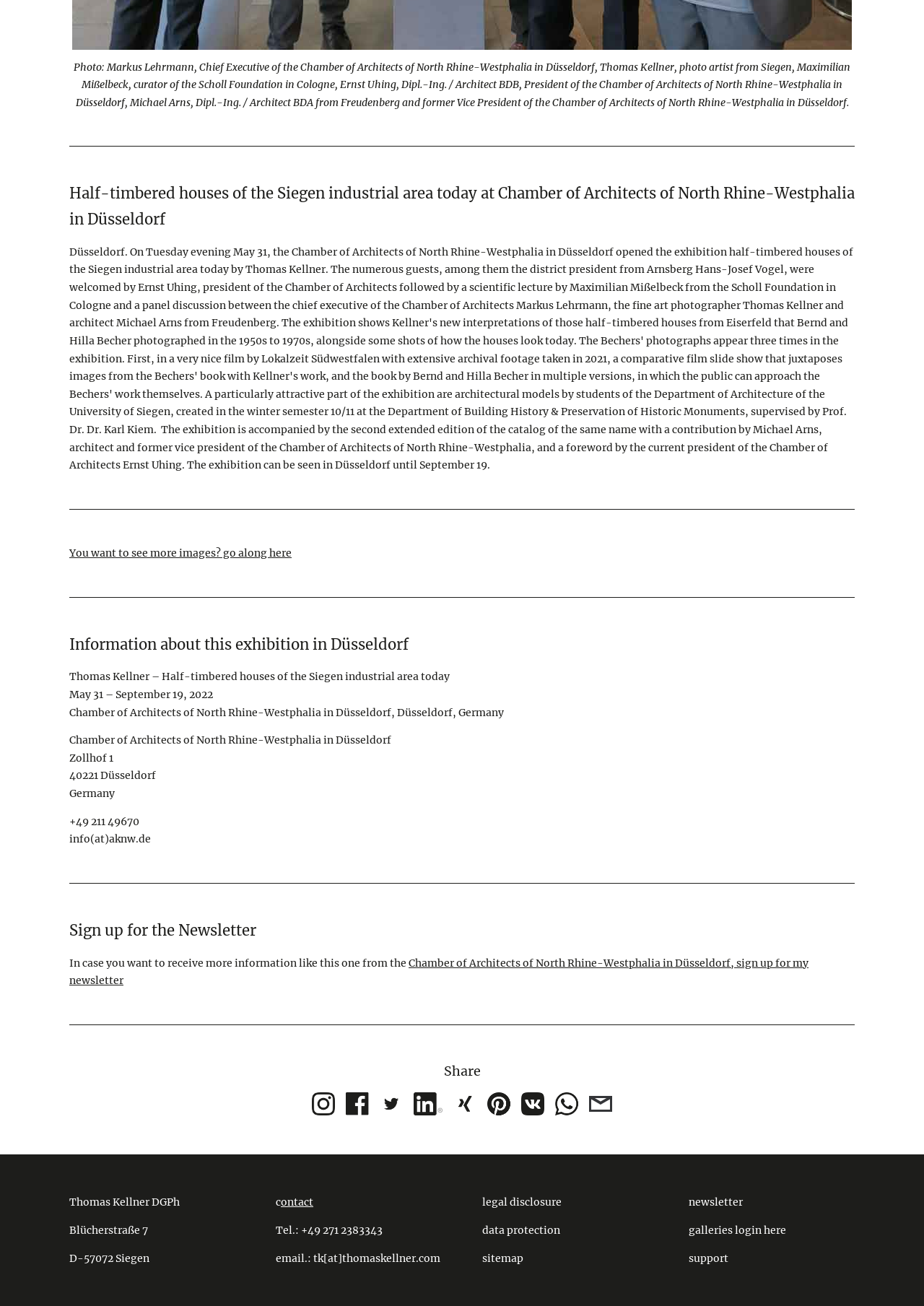Answer the question using only one word or a concise phrase: What is the email address of Thomas Kellner?

tk[at]thomaskellner.com